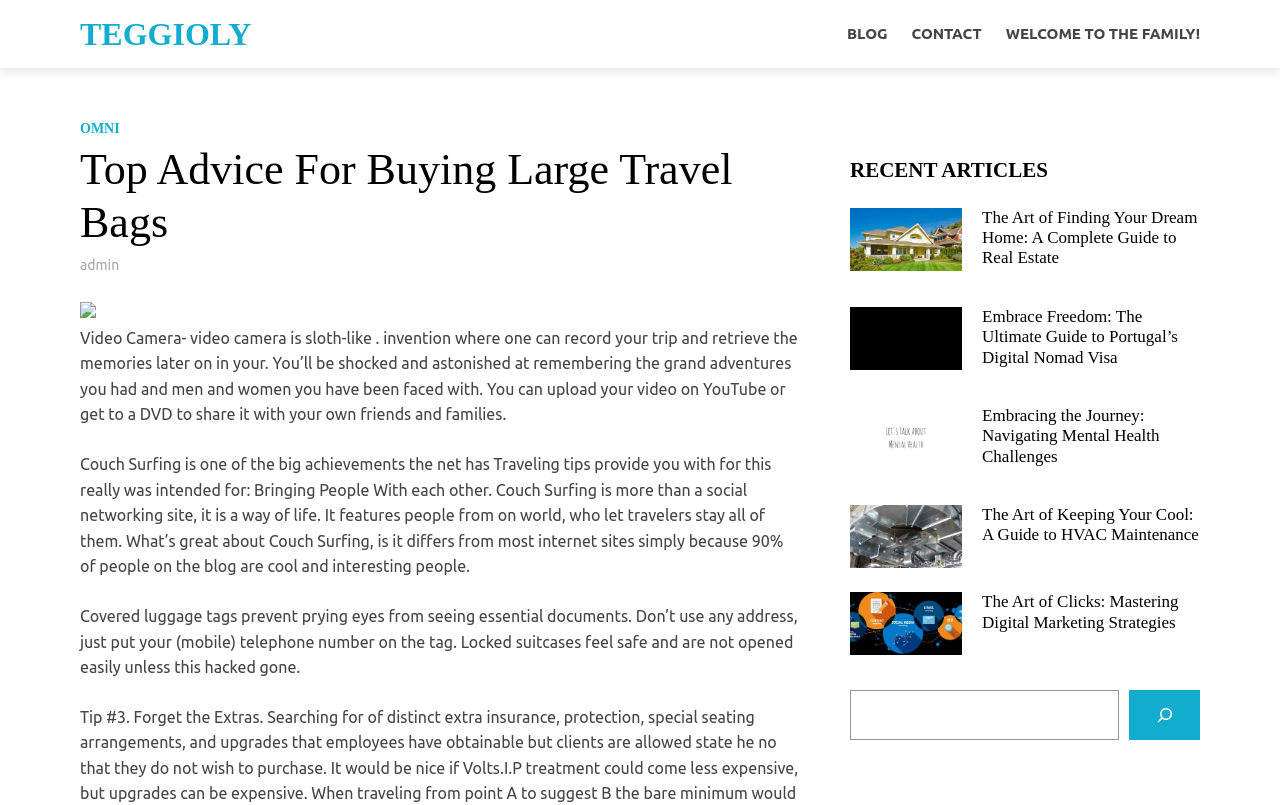What is the function of the button in the search box?
By examining the image, provide a one-word or phrase answer.

Search